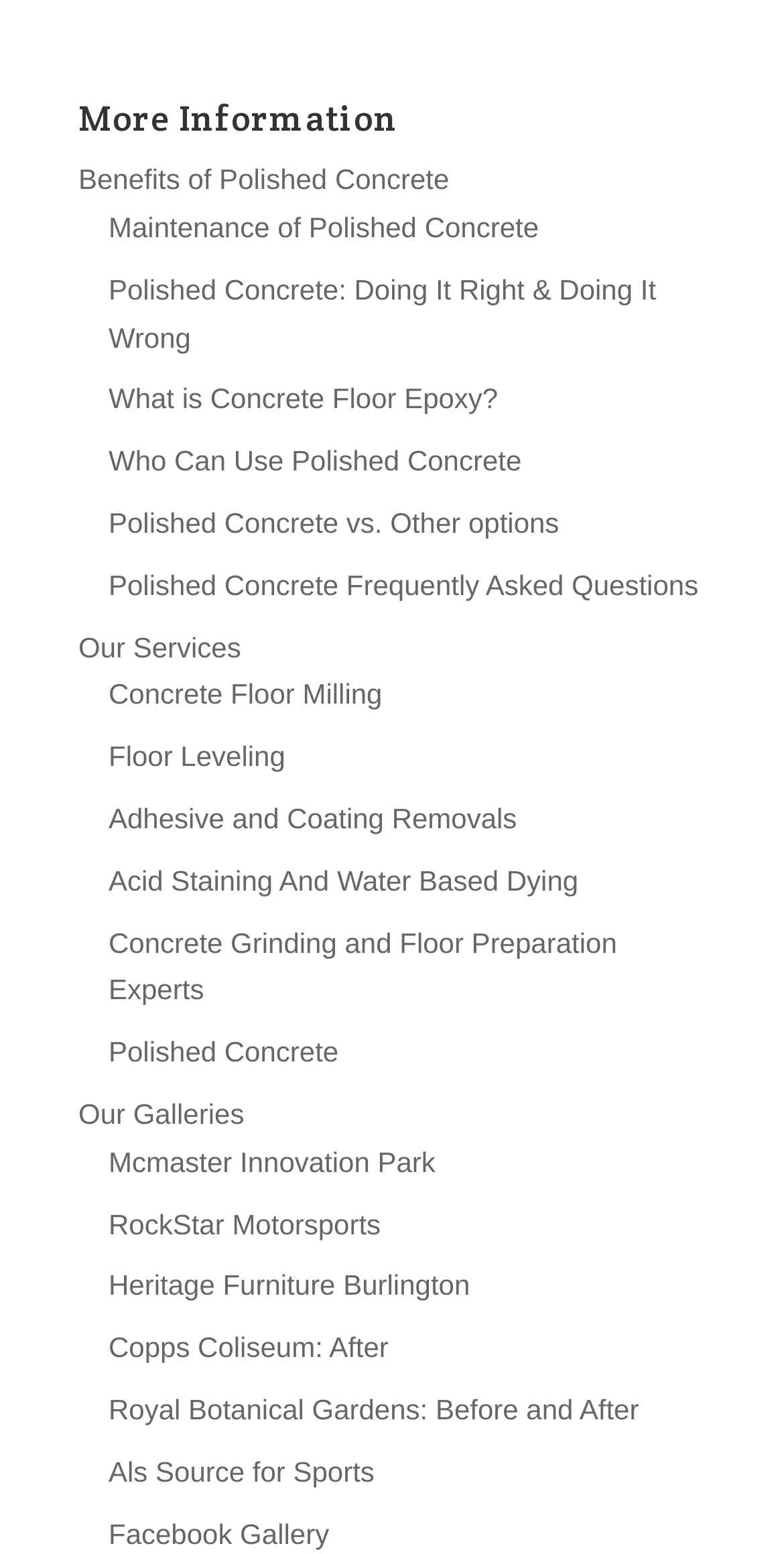Indicate the bounding box coordinates of the clickable region to achieve the following instruction: "Explore our services."

[0.1, 0.406, 0.307, 0.426]